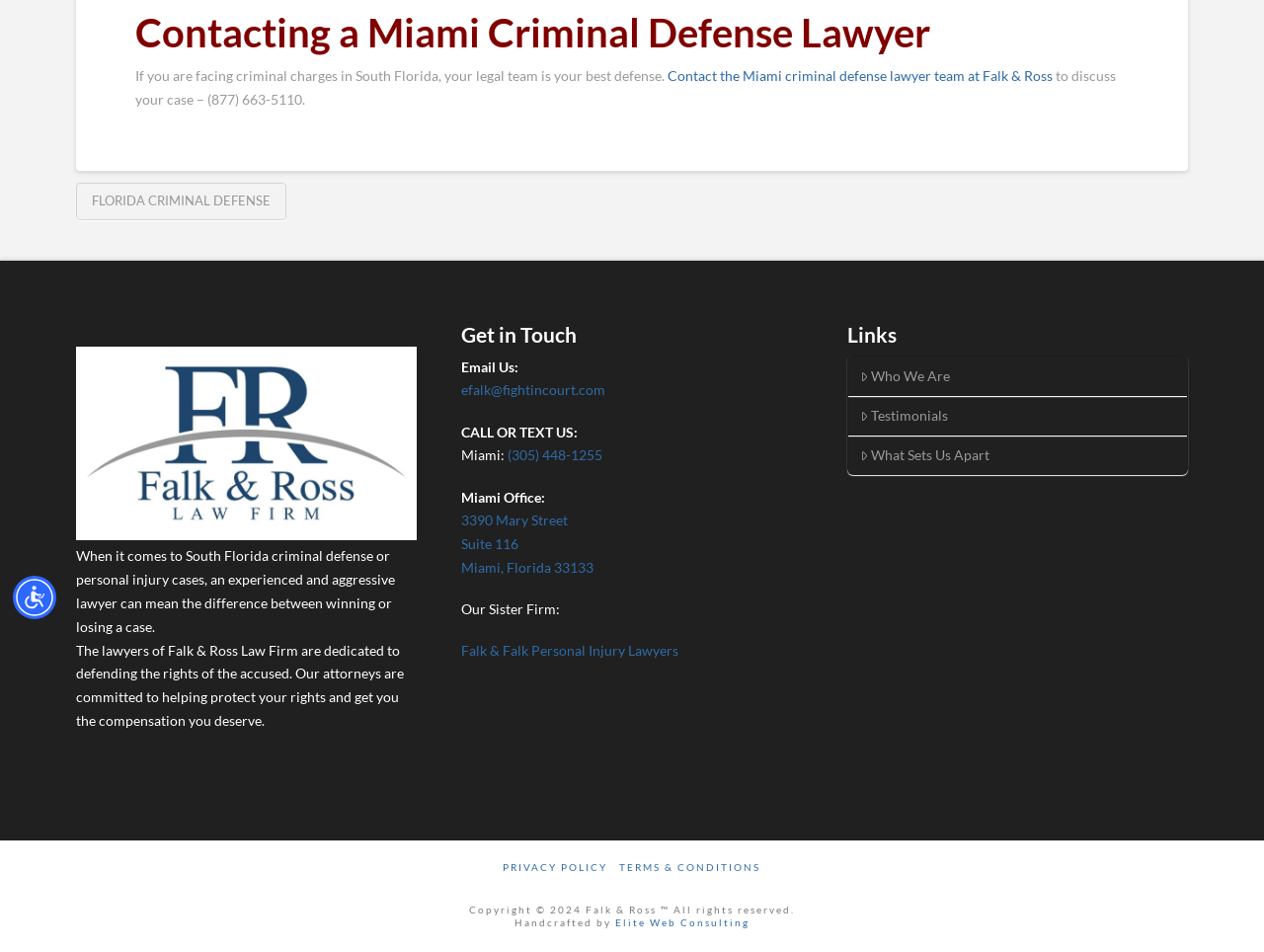Given the element description What Sets Us Apart, predict the bounding box coordinates for the UI element in the webpage screenshot. The format should be (top-left x, top-left y, bottom-right x, bottom-right y), and the values should be between 0 and 1.

[0.671, 0.457, 0.939, 0.499]